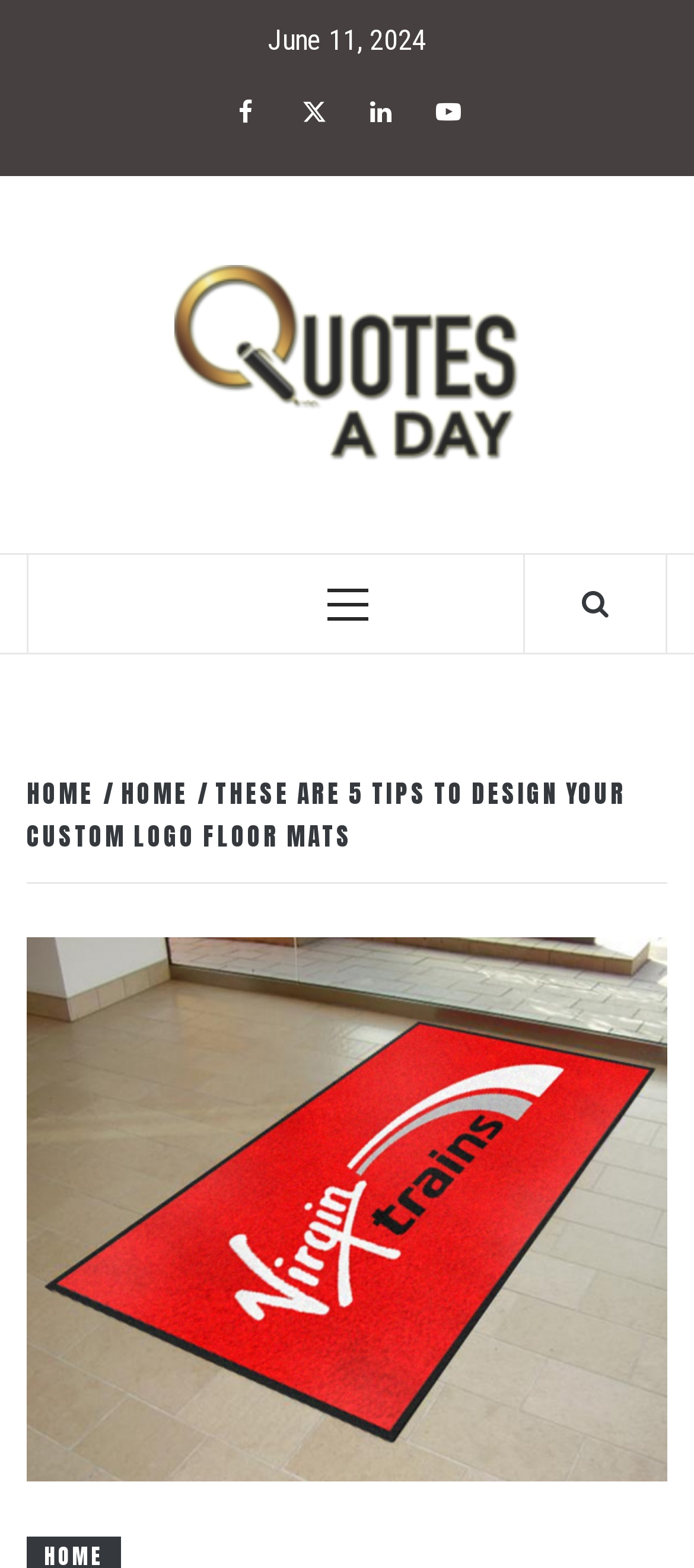Please identify the bounding box coordinates of the region to click in order to complete the task: "Click on Twitter". The coordinates must be four float numbers between 0 and 1, specified as [left, top, right, bottom].

[0.408, 0.051, 0.495, 0.09]